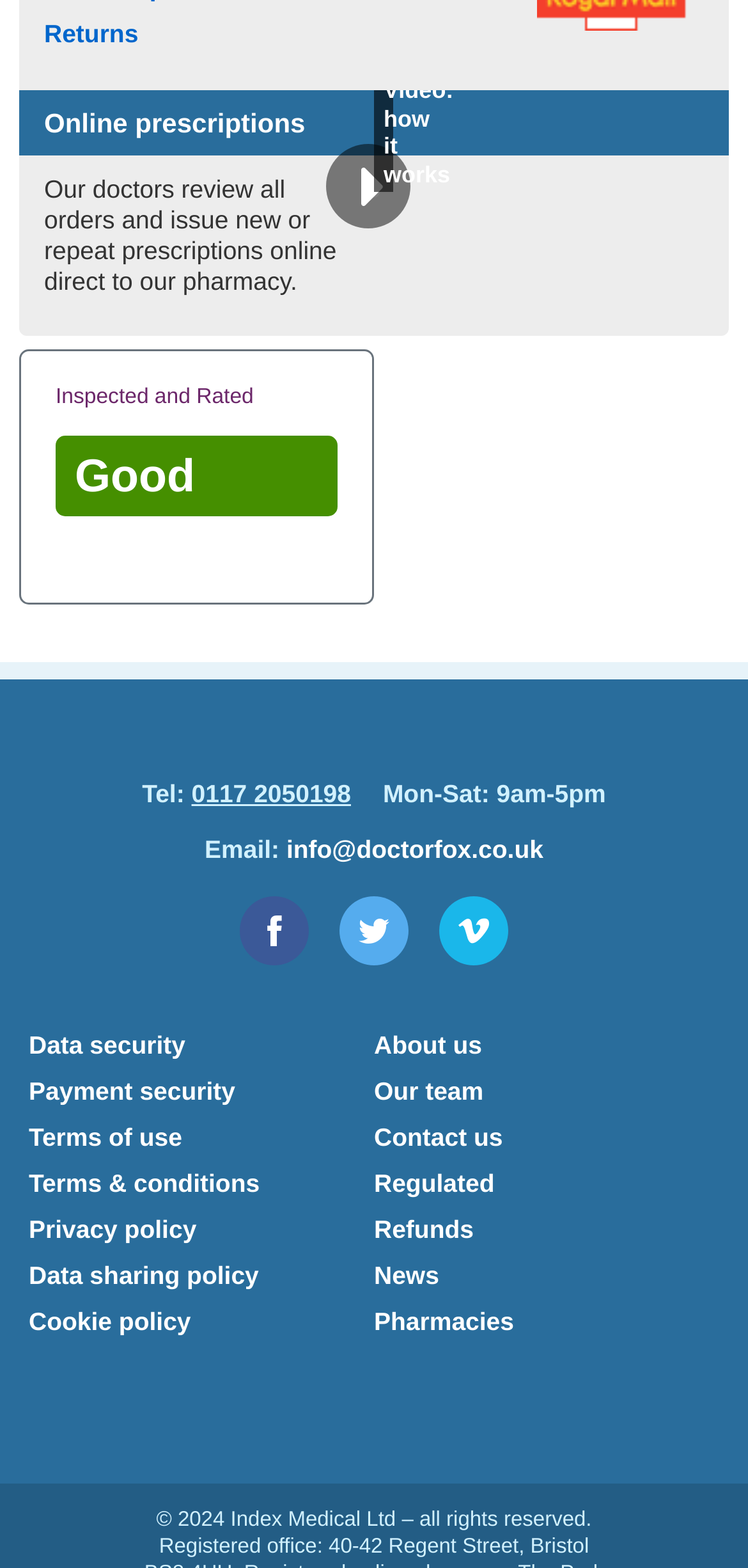Find the bounding box of the web element that fits this description: "Data security".

[0.038, 0.657, 0.248, 0.675]